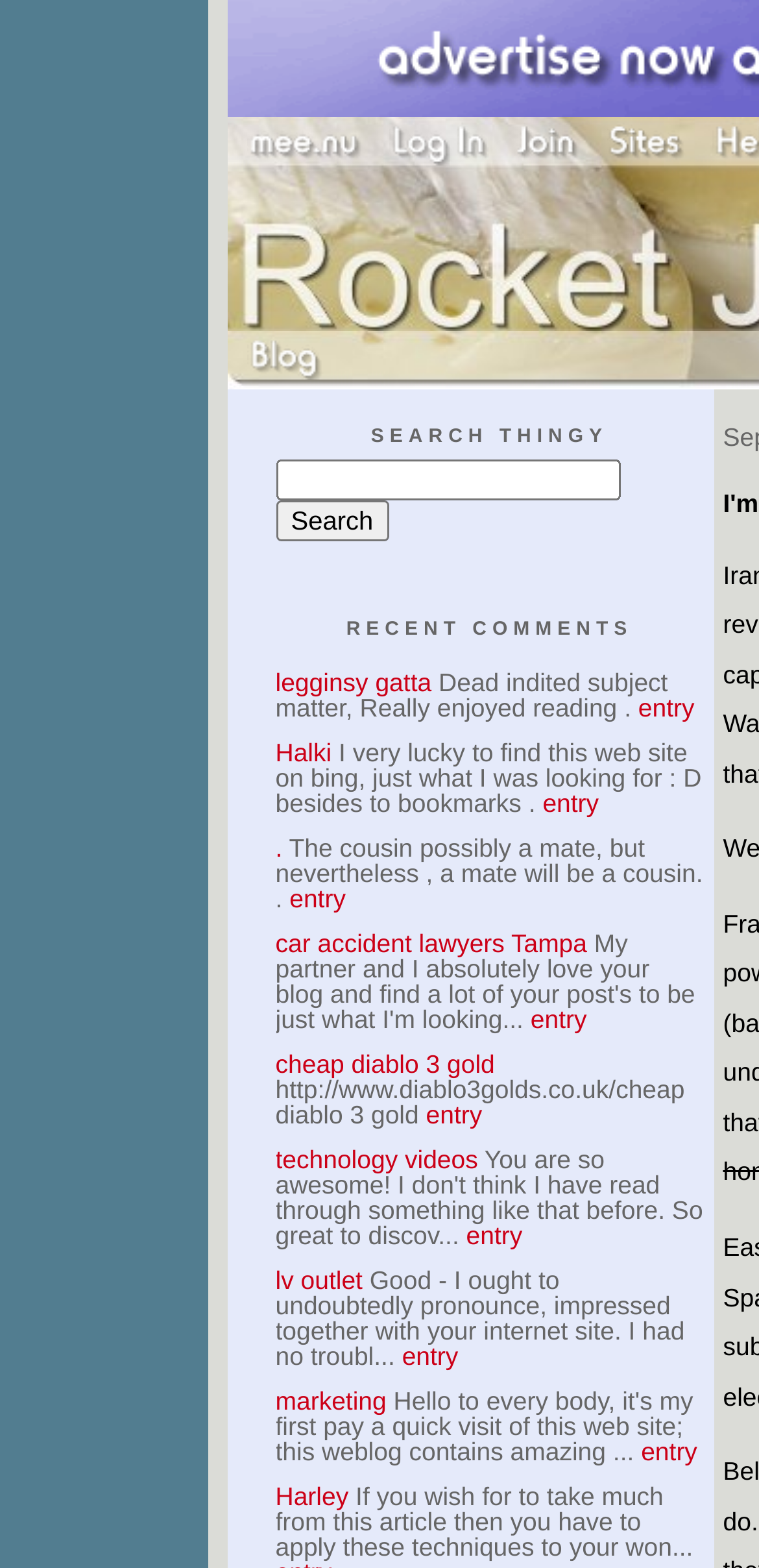Identify the bounding box coordinates for the UI element described as follows: car accident lawyers Tampa. Use the format (top-left x, top-left y, bottom-right x, bottom-right y) and ensure all values are floating point numbers between 0 and 1.

[0.363, 0.593, 0.774, 0.611]